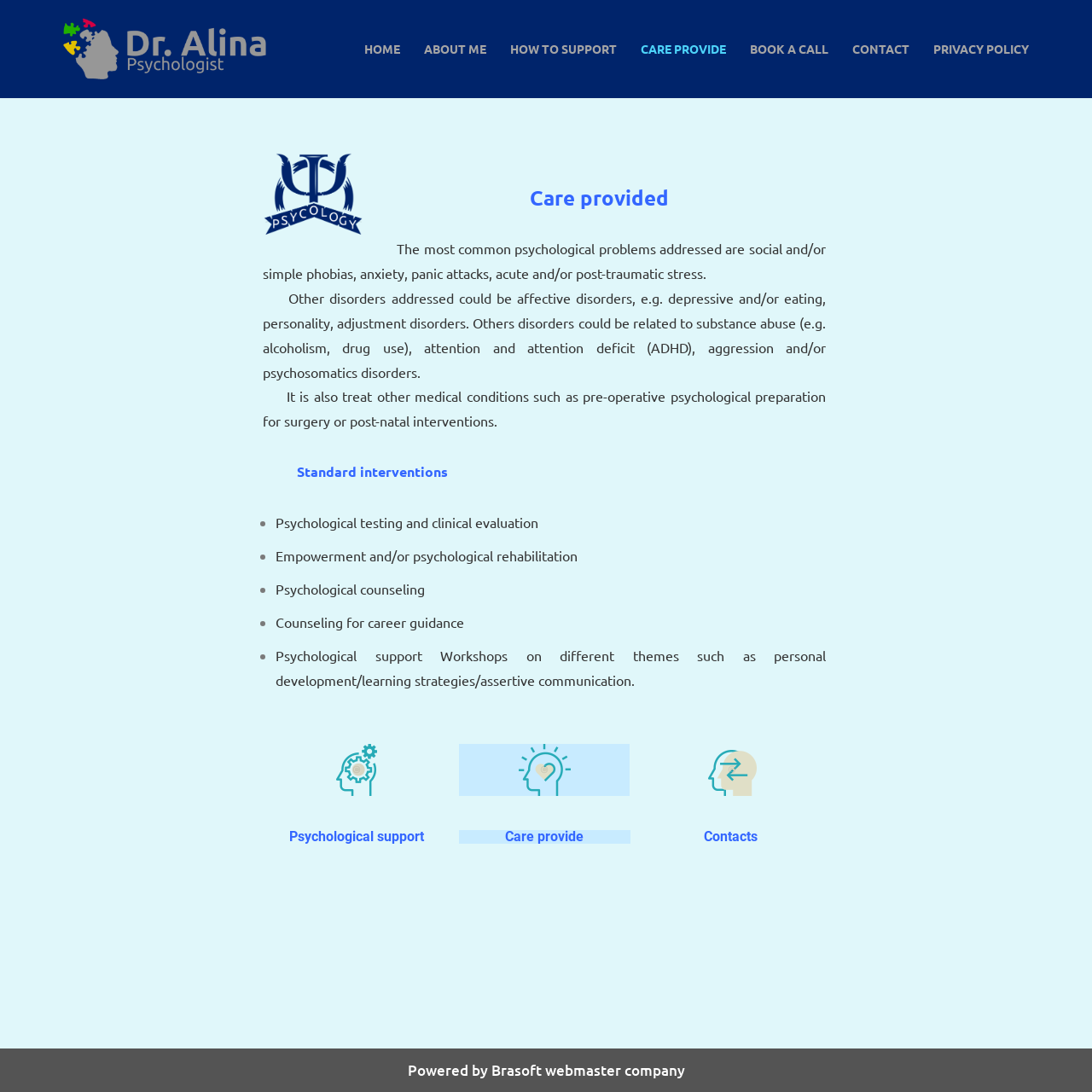Please answer the following question using a single word or phrase: 
What is the theme of the workshops mentioned?

Personal development